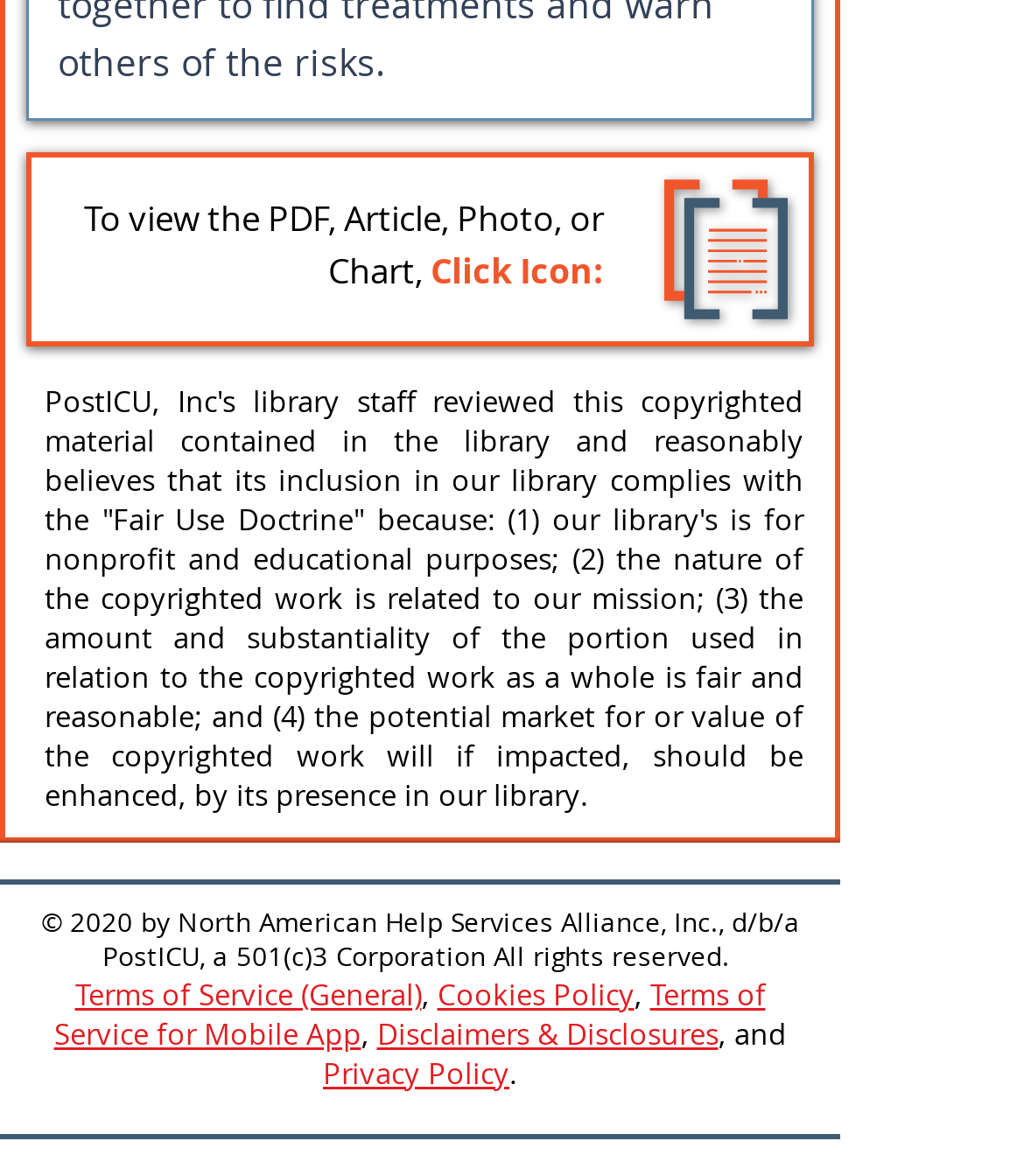For the element described, predict the bounding box coordinates as (top-left x, top-left y, bottom-right x, bottom-right y). All values should be between 0 and 1. Element description: Terms of Service (General)

[0.073, 0.828, 0.412, 0.861]